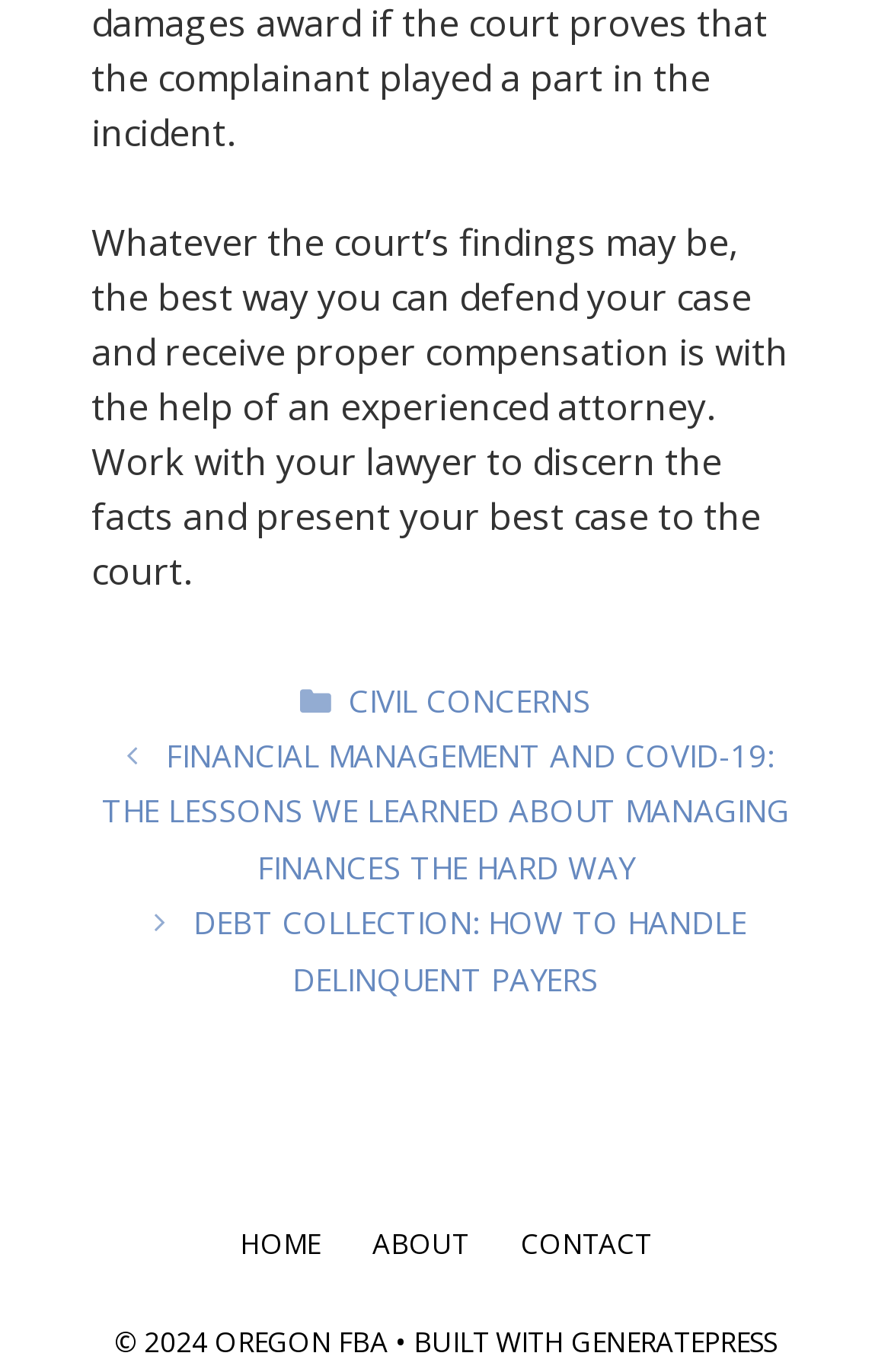What is the main topic of the webpage?
Based on the image, answer the question with a single word or brief phrase.

Legal concerns